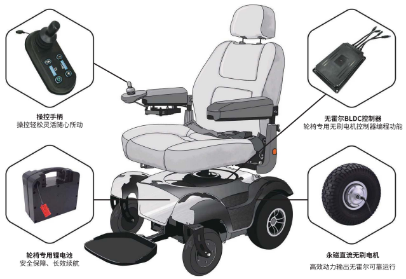Refer to the image and offer a detailed explanation in response to the question: What type of motor is used in the wheelchair?

The brushless DC motor is a crucial component of the electric wheelchair, ensuring efficient performance, smooth operation, and high reliability. This technology enables optimal speed regulation and torque control, making it an essential feature of the wheelchair.